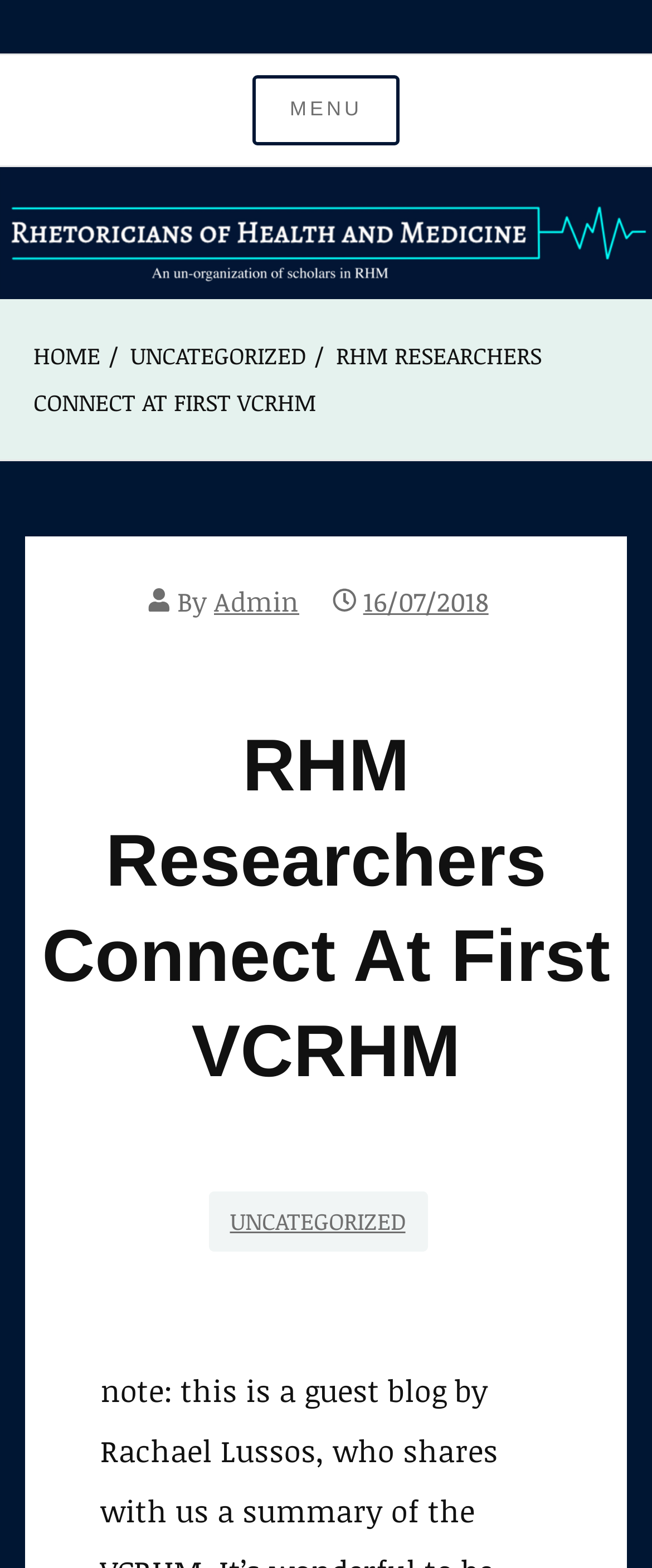How many links are in the breadcrumbs navigation?
Using the visual information, answer the question in a single word or phrase.

3